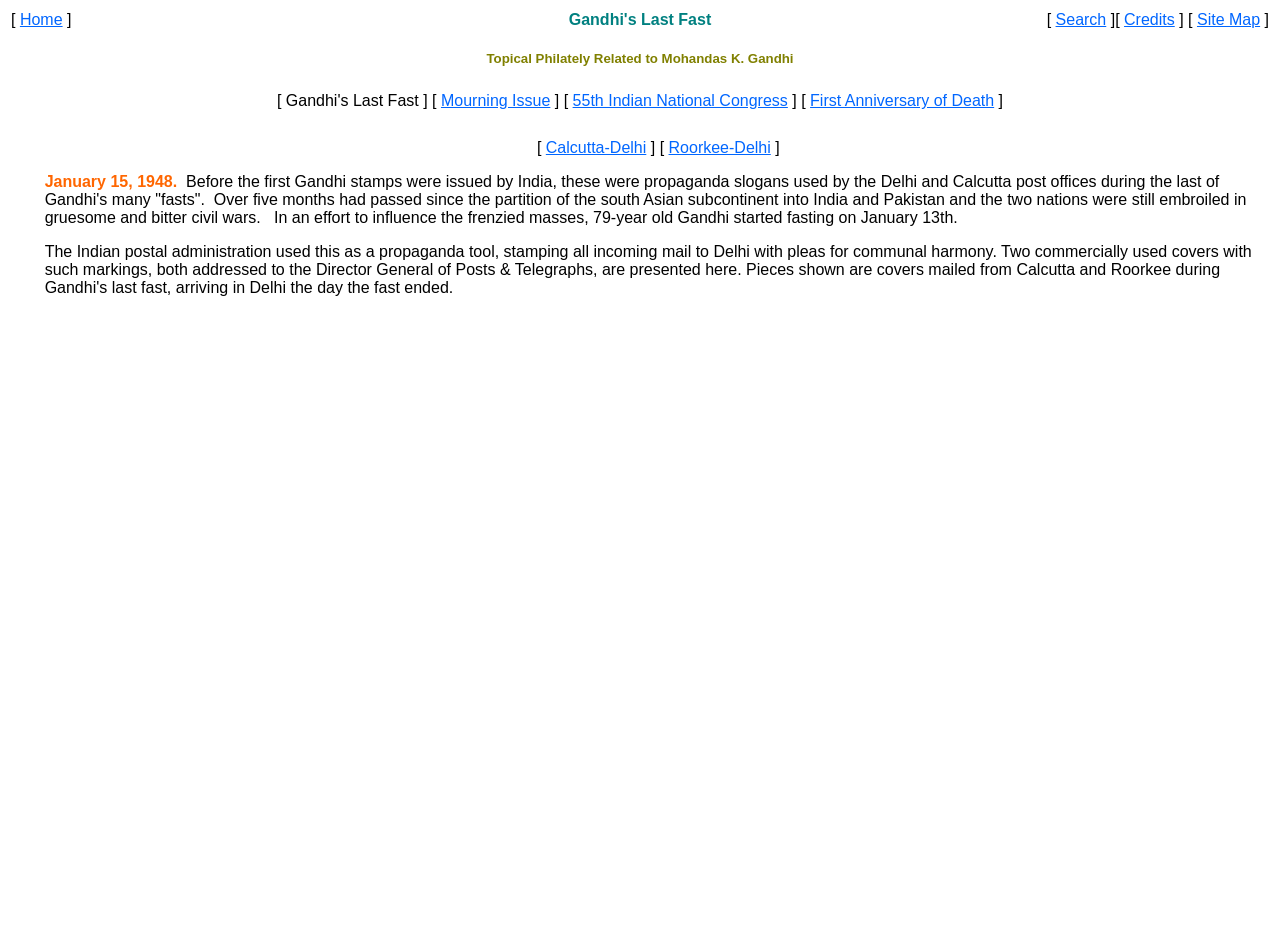Find the bounding box coordinates of the element's region that should be clicked in order to follow the given instruction: "Check Calcutta-Delhi". The coordinates should consist of four float numbers between 0 and 1, i.e., [left, top, right, bottom].

[0.426, 0.151, 0.505, 0.169]